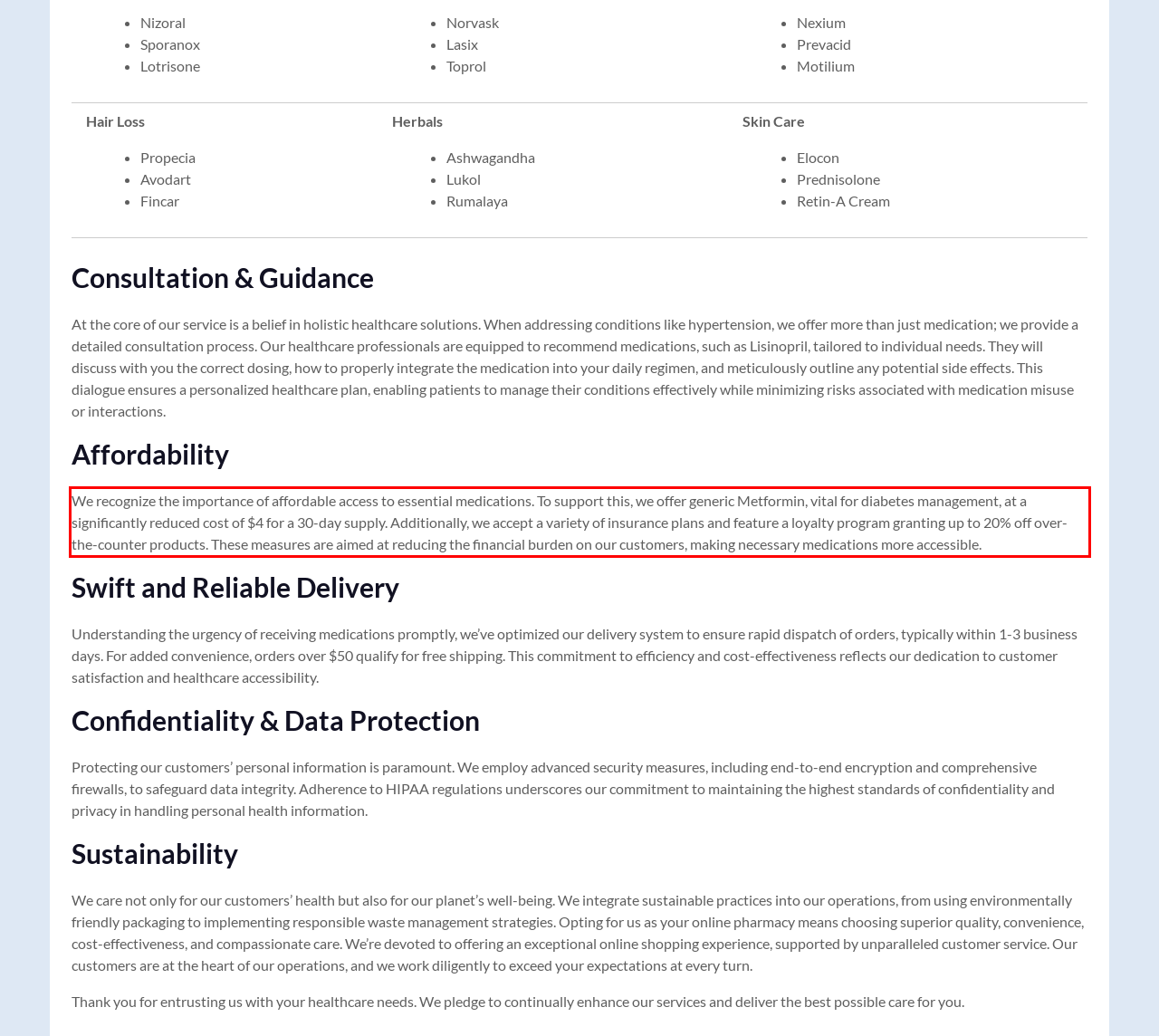You are provided with a screenshot of a webpage that includes a UI element enclosed in a red rectangle. Extract the text content inside this red rectangle.

We recognize the importance of affordable access to essential medications. To support this, we offer generic Metformin, vital for diabetes management, at a significantly reduced cost of $4 for a 30-day supply. Additionally, we accept a variety of insurance plans and feature a loyalty program granting up to 20% off over-the-counter products. These measures are aimed at reducing the financial burden on our customers, making necessary medications more accessible.